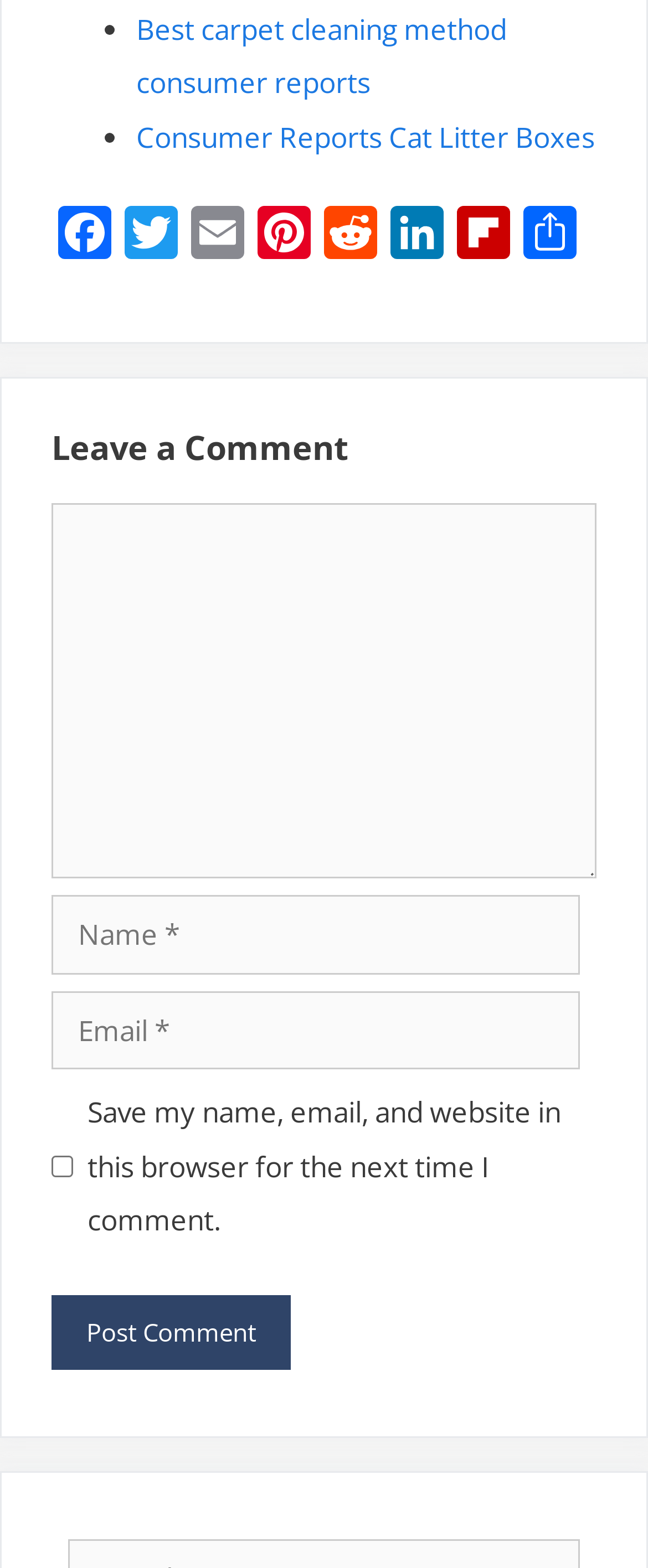How many social media links are there?
Using the image as a reference, answer the question with a short word or phrase.

7